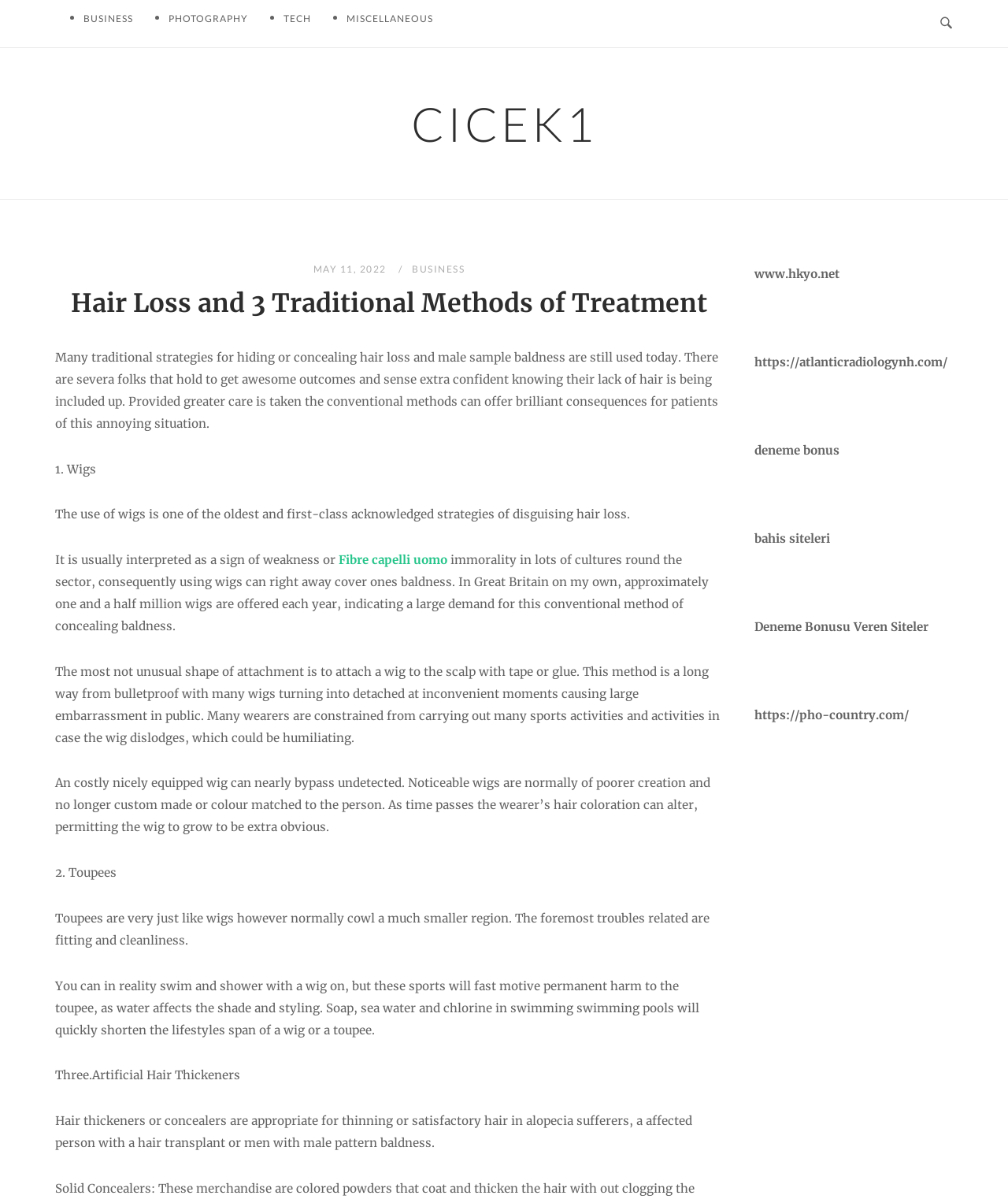What is the purpose of hair thickeners?
Refer to the image and give a detailed answer to the question.

According to the webpage content, hair thickeners or concealers are suitable for thinning or fine hair in alopecia sufferers, a patient with a hair transplant or men with male pattern baldness, as mentioned in the text 'Three.Artificial Hair Thickeners'.